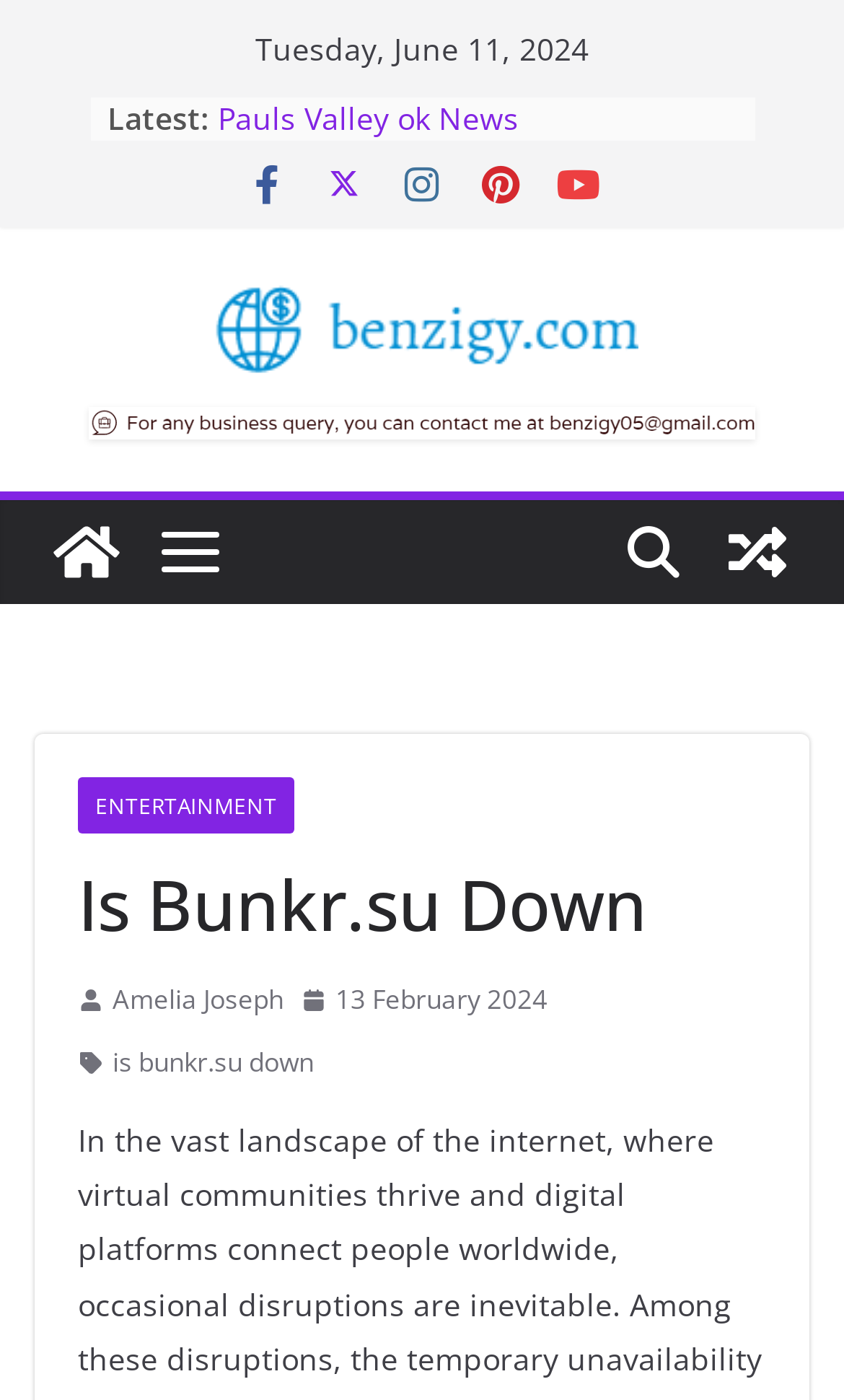Identify the bounding box coordinates of the section to be clicked to complete the task described by the following instruction: "Read about Breaking News Marshall County al". The coordinates should be four float numbers between 0 and 1, formatted as [left, top, right, bottom].

[0.258, 0.062, 0.847, 0.091]